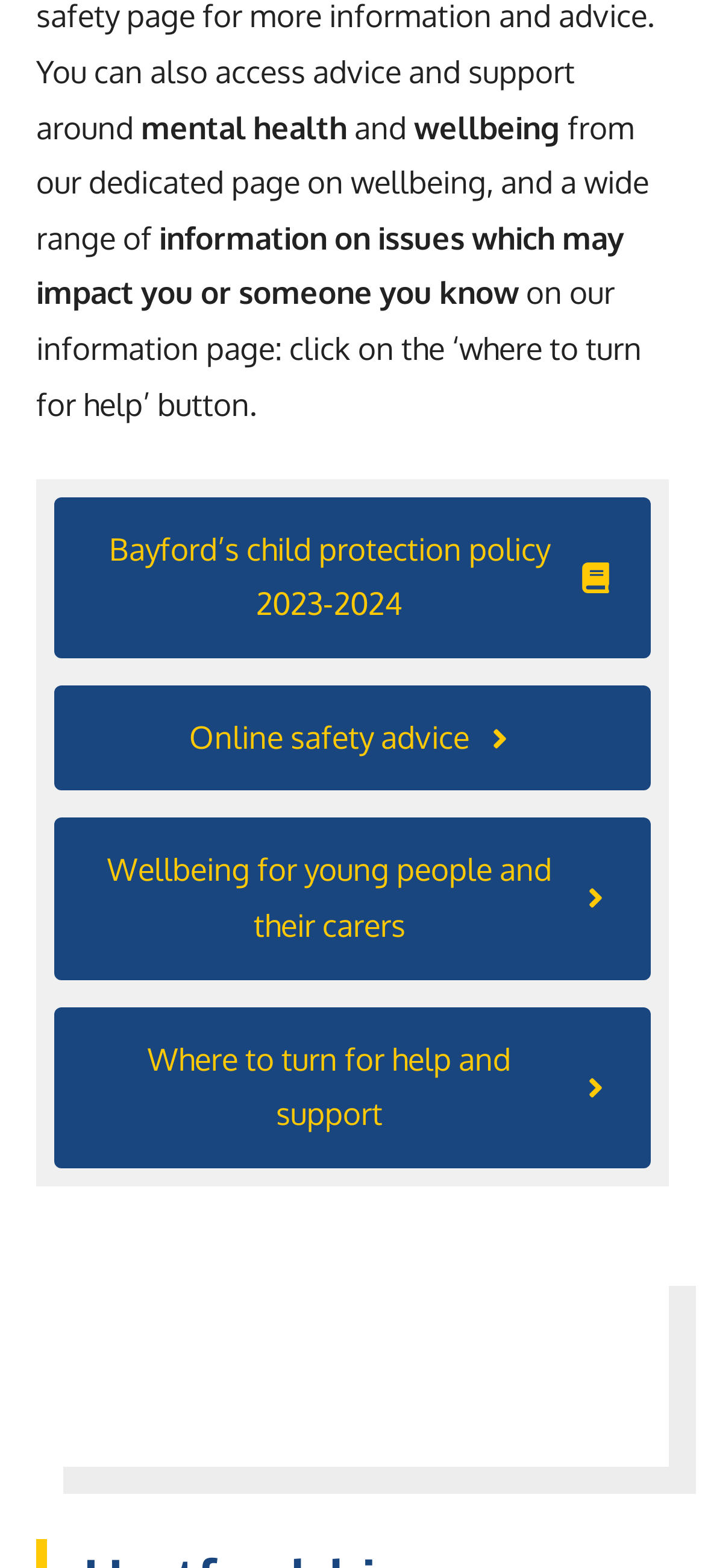Answer the following inquiry with a single word or phrase:
What is the logo displayed at the bottom of the webpage?

Hertfordshire Safeguarding Children Partnership logo